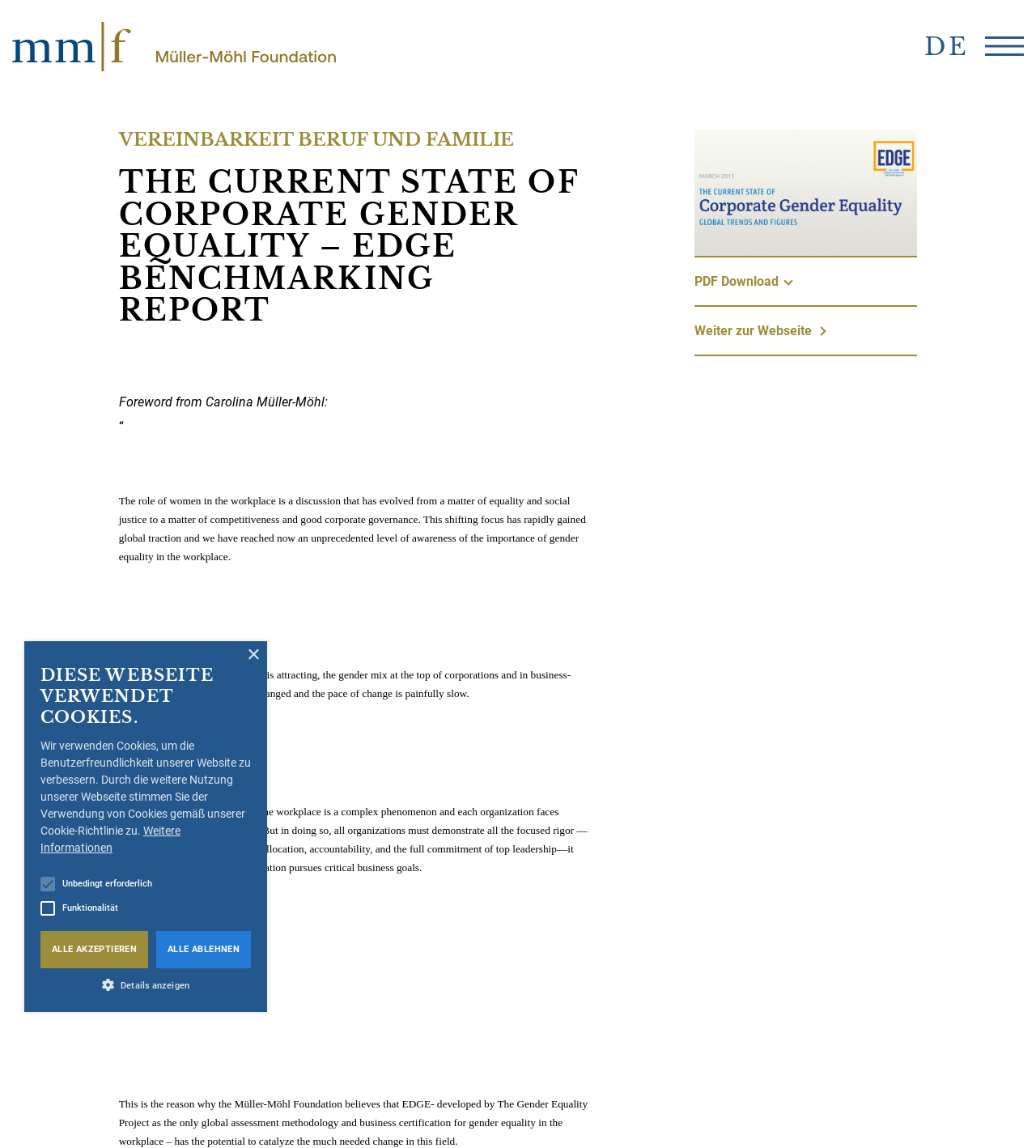Write an exhaustive caption that covers the webpage's main aspects.

The webpage is about the Müller-Möhl Foundation, a non-profit organization that focuses on promoting corporate gender equality. At the top of the page, there is a header section with a logo, a "home" link, a language selection option (DE), and a menu button. Below the header, there is a prominent heading that reads "THE CURRENT STATE OF CORPORATE GENDER EQUALITY – EDGE BENCHMARKING REPORT".

The main content of the page is divided into two sections. On the left side, there is a block of text that appears to be a foreword or introduction to the report. The text discusses the importance of gender equality in the workplace and the need for organizations to take action to promote it. The text is divided into several paragraphs, each with a clear and concise message.

On the right side of the page, there is a complementary section that contains a figure or image, as well as two links: "PDF Download" and "Weiter zur Webseite" (which translates to "Continue to website").

At the bottom of the page, there is a cookie notification alert that informs users that the website uses cookies to improve user experience. The alert provides options for users to accept or decline cookies, as well as links to more information about the website's cookie policy.

Overall, the webpage has a clean and organized layout, with clear headings and concise text that effectively communicates the foundation's mission and goals.